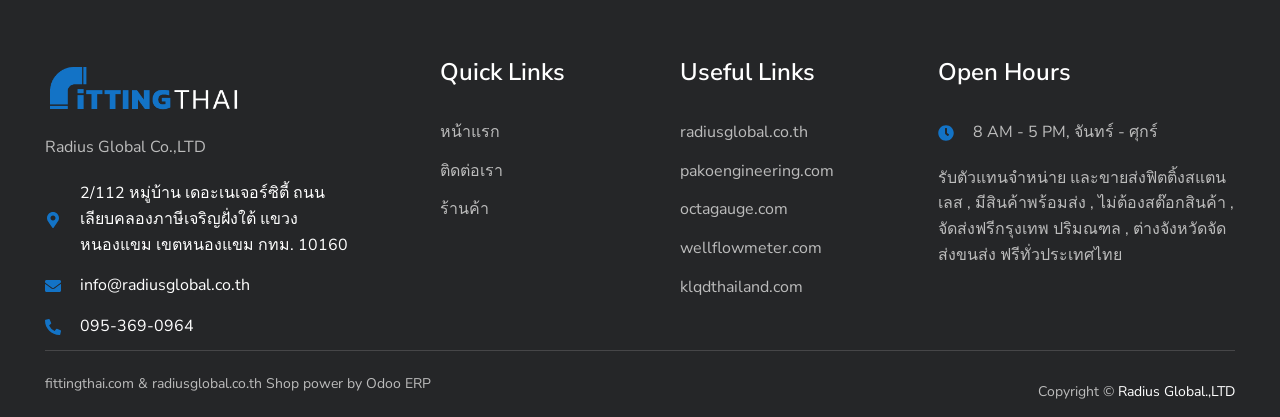Please examine the image and provide a detailed answer to the question: What is the company name?

I found the company name by looking at the StaticText element with the text 'Radius Global Co.,LTD' which is located at the top of the webpage, below the logo.